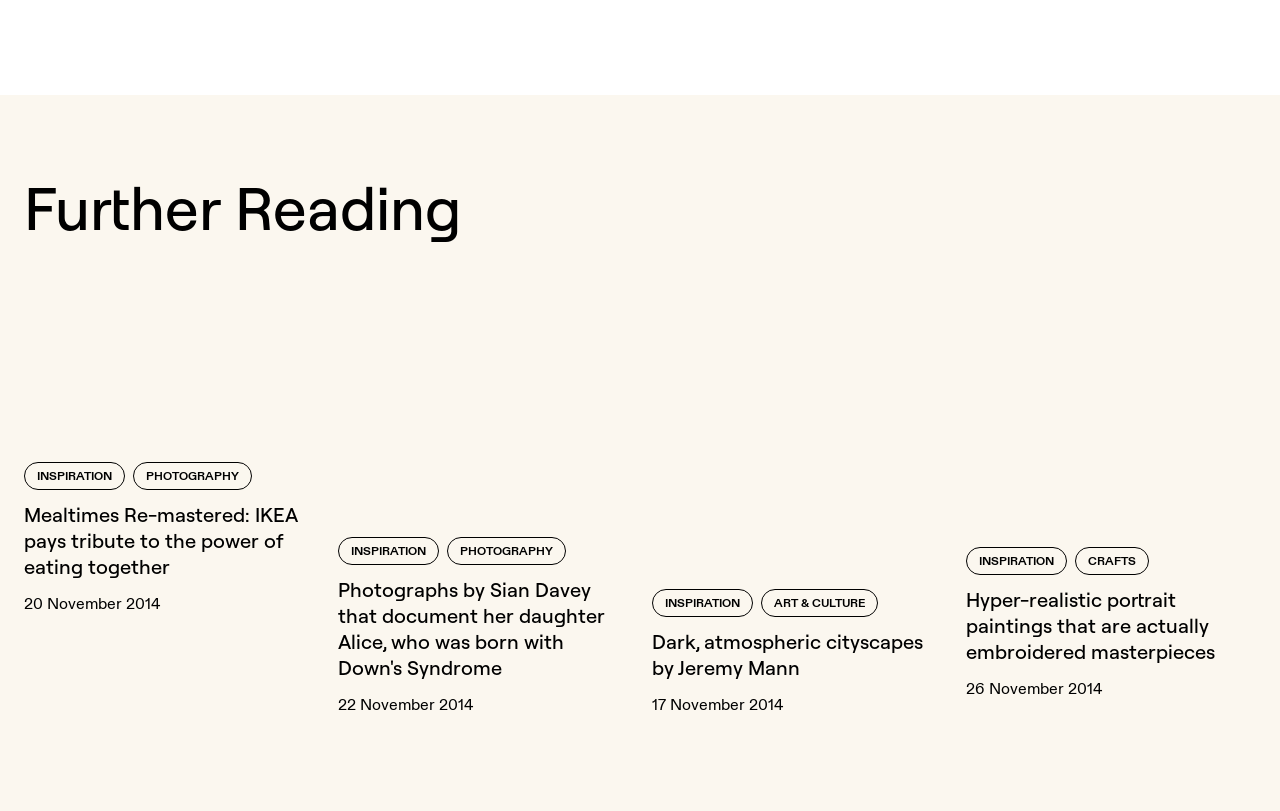Locate the bounding box coordinates of the item that should be clicked to fulfill the instruction: "Click on 'Mealtimes Re-mastered: IKEA pays tribute to the power of eating together'".

[0.019, 0.619, 0.245, 0.715]